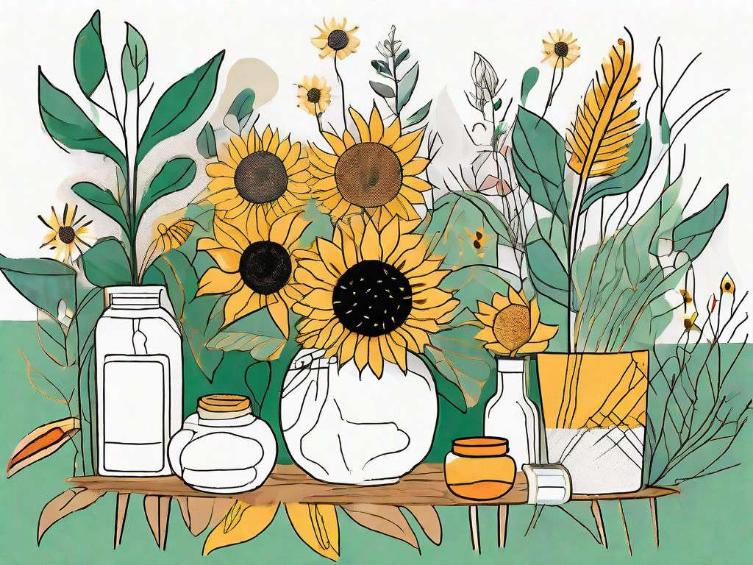Please give a concise answer to this question using a single word or phrase: 
What atmosphere does the artwork evoke?

Serenity and joy